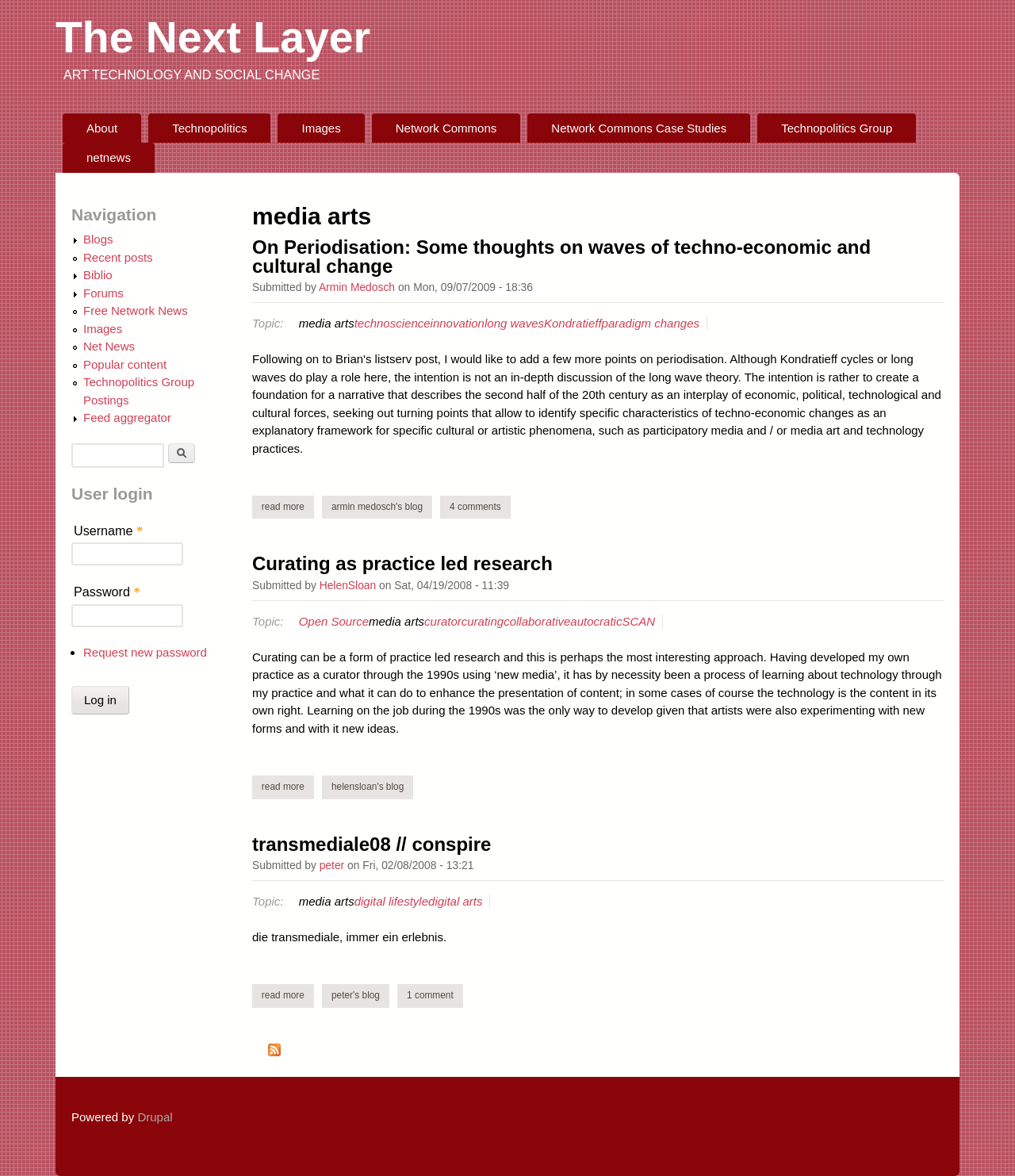Extract the bounding box coordinates of the UI element described: "Curating as practice led research". Provide the coordinates in the format [left, top, right, bottom] with values ranging from 0 to 1.

[0.248, 0.47, 0.544, 0.488]